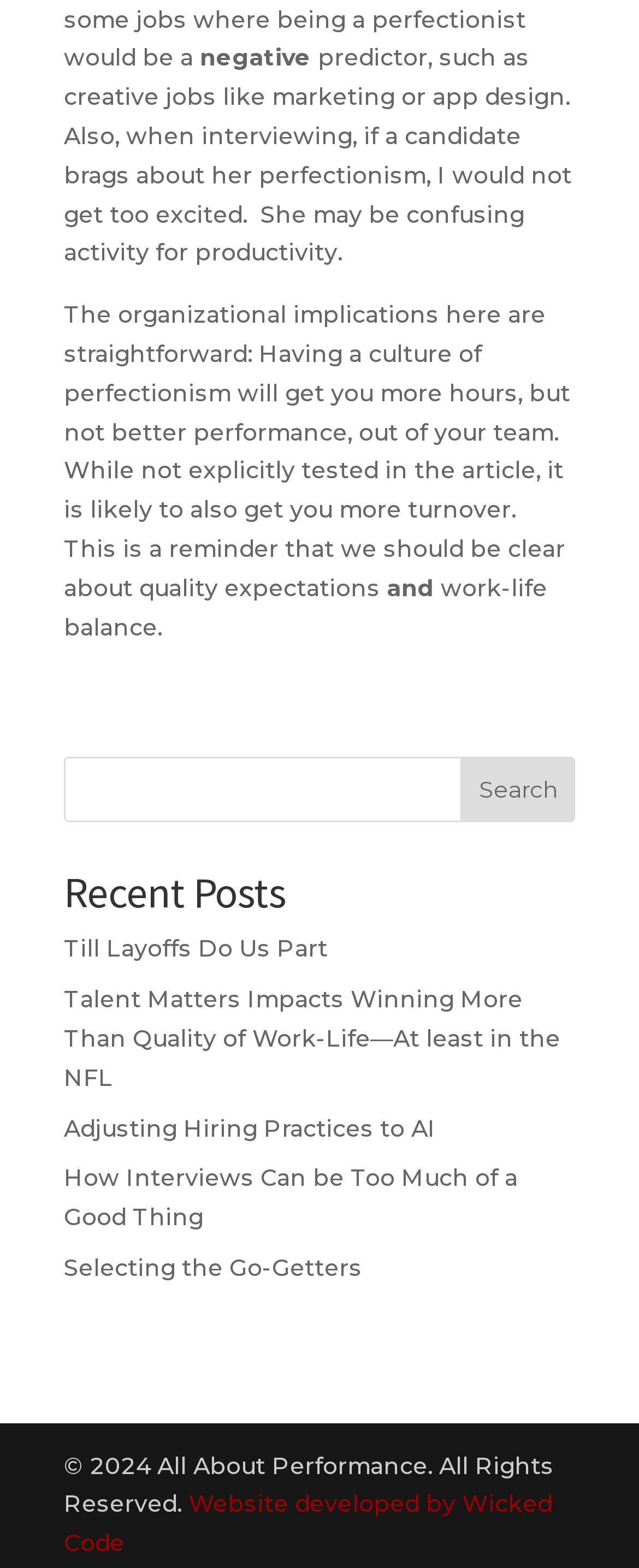Bounding box coordinates should be provided in the format (top-left x, top-left y, bottom-right x, bottom-right y) with all values between 0 and 1. Identify the bounding box for this UI element: Website developed by Wicked Code

[0.1, 0.95, 0.864, 0.994]